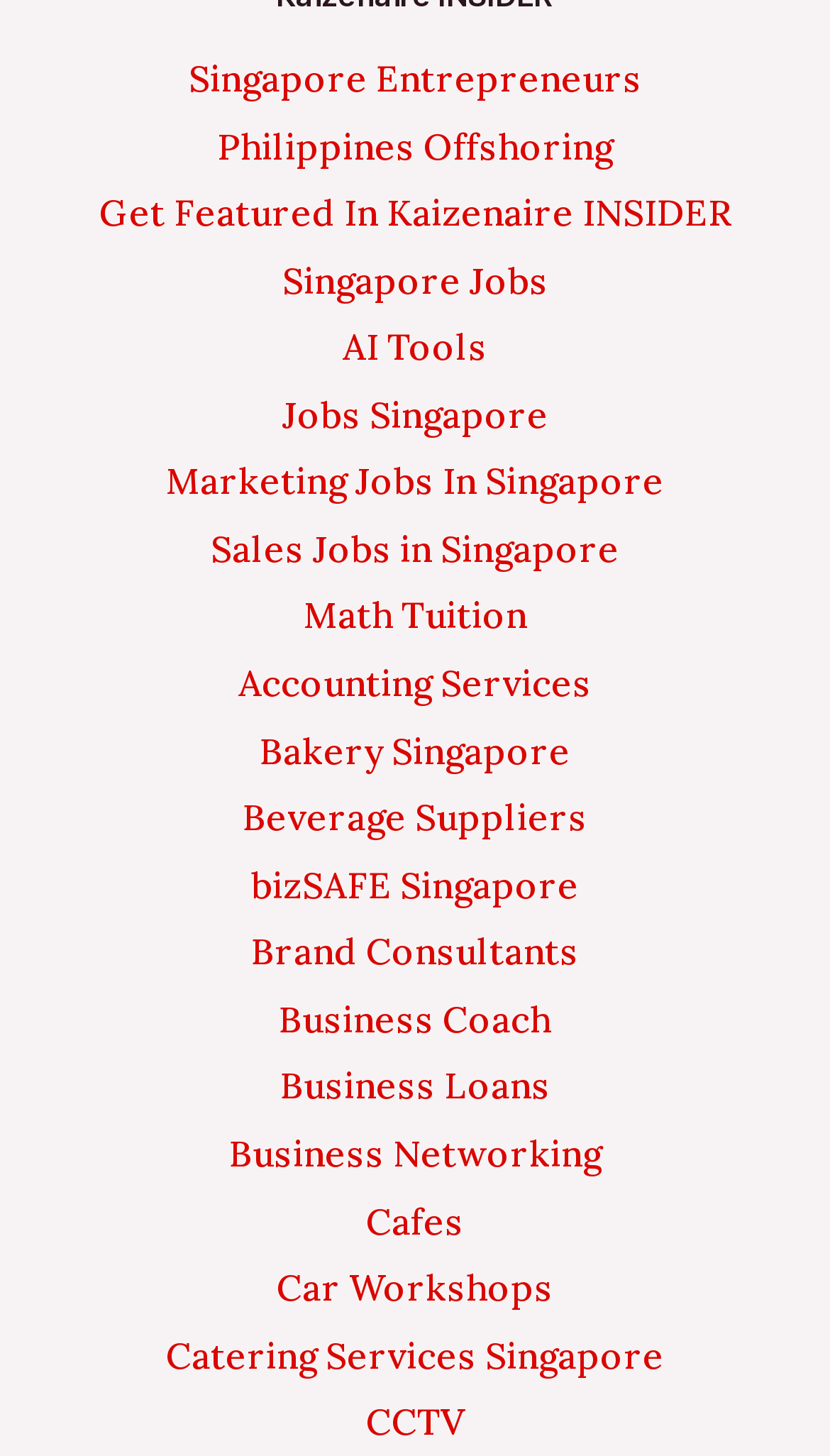Use a single word or phrase to answer the question: How many links related to jobs are there?

4